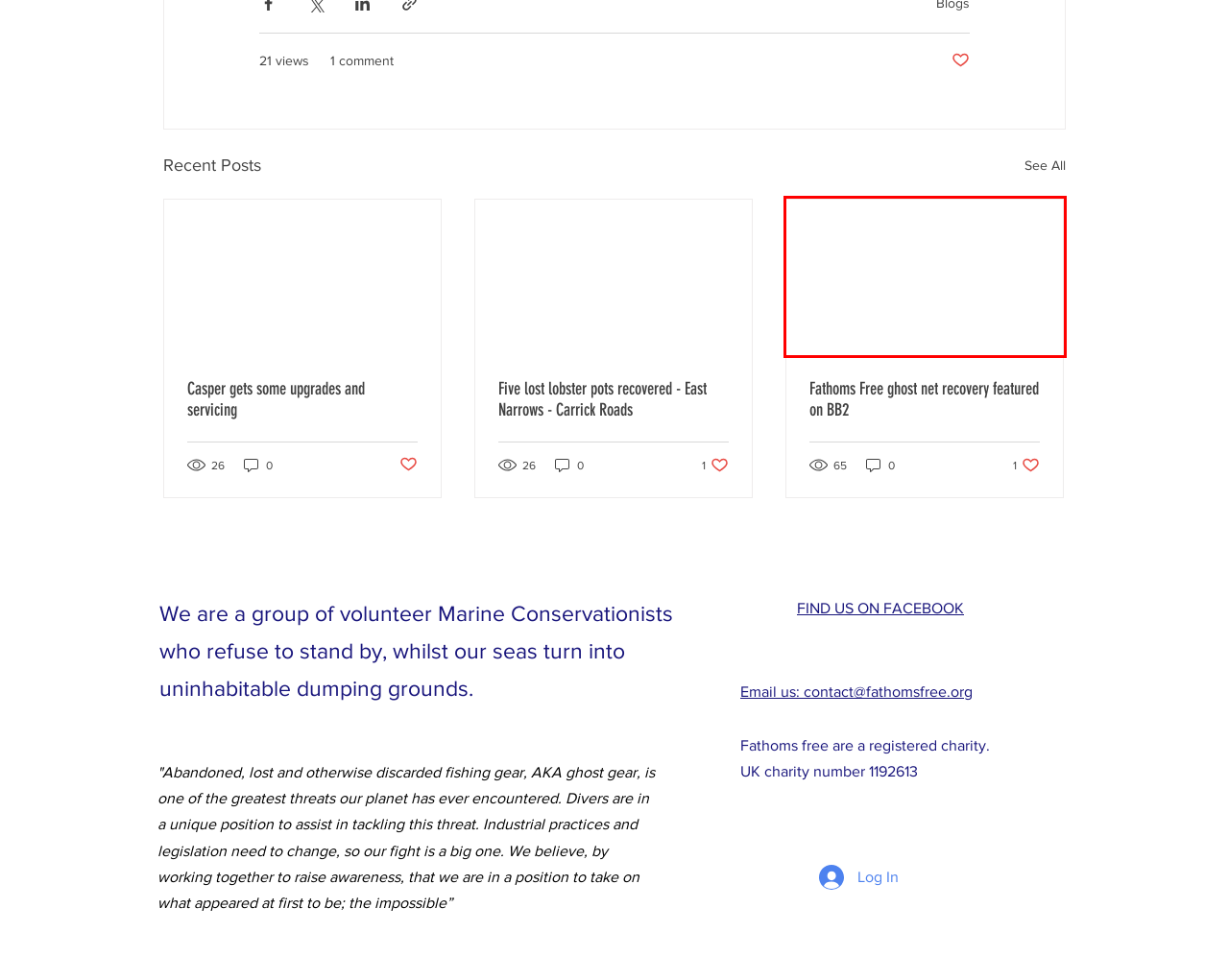Observe the screenshot of a webpage with a red bounding box highlighting an element. Choose the webpage description that accurately reflects the new page after the element within the bounding box is clicked. Here are the candidates:
A. #paddleforplastic
B. Blog | FathomsFree
C. Shop | FathomsFree
D. Casper gets some upgrades and servicing
E. Members | FathomsFree
F. #diveagainstdebris
G. Five lost lobster pots recovered - Carrick Roads, Falmouth, Cornwall
H. Fathoms Free ghost net recovery - Falmouth - BBC2 Cornwall with Simon Reeve

H